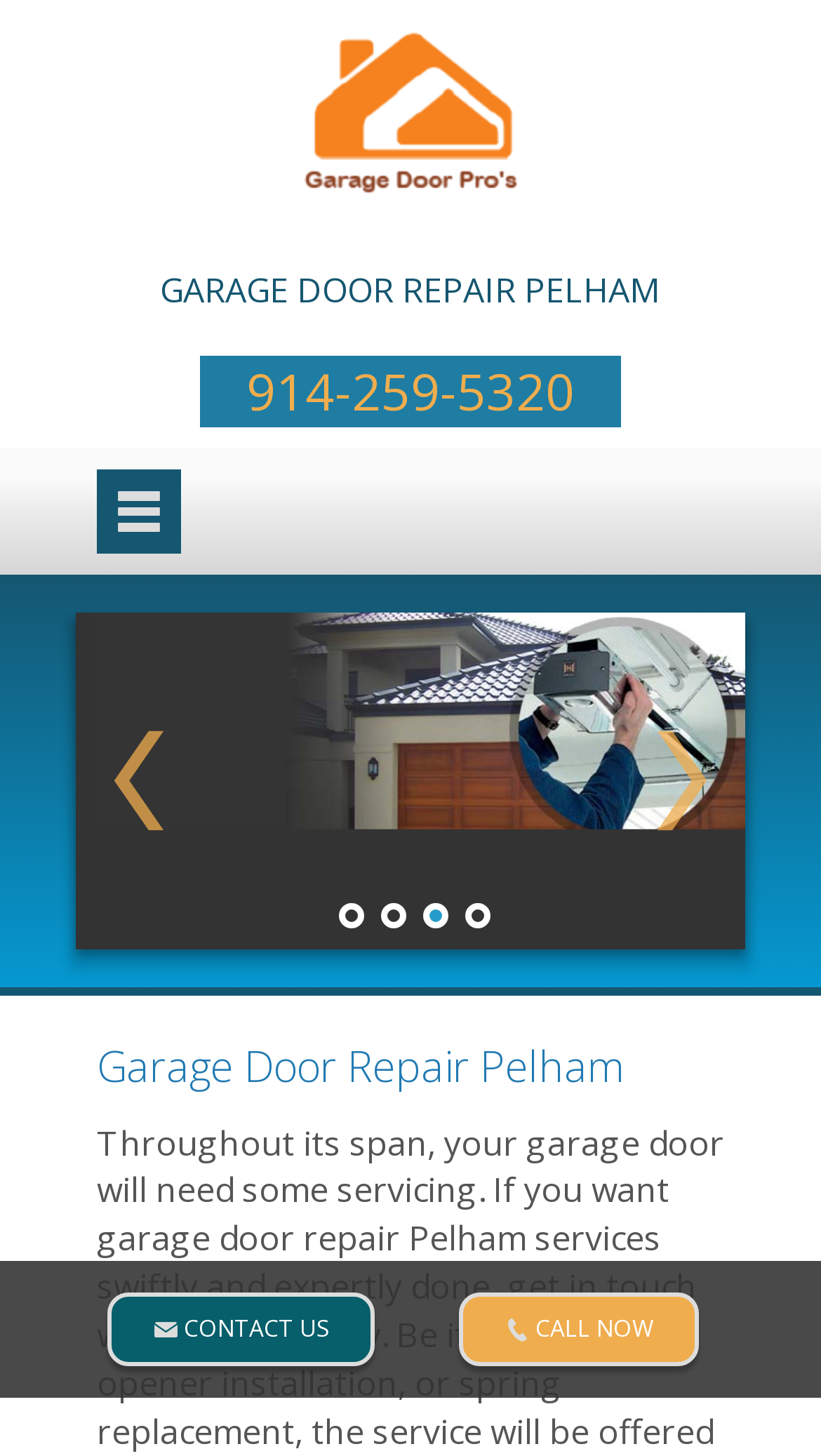Provide a brief response to the question below using one word or phrase:
What is the purpose of the 'CONTACT US' link?

To contact the company